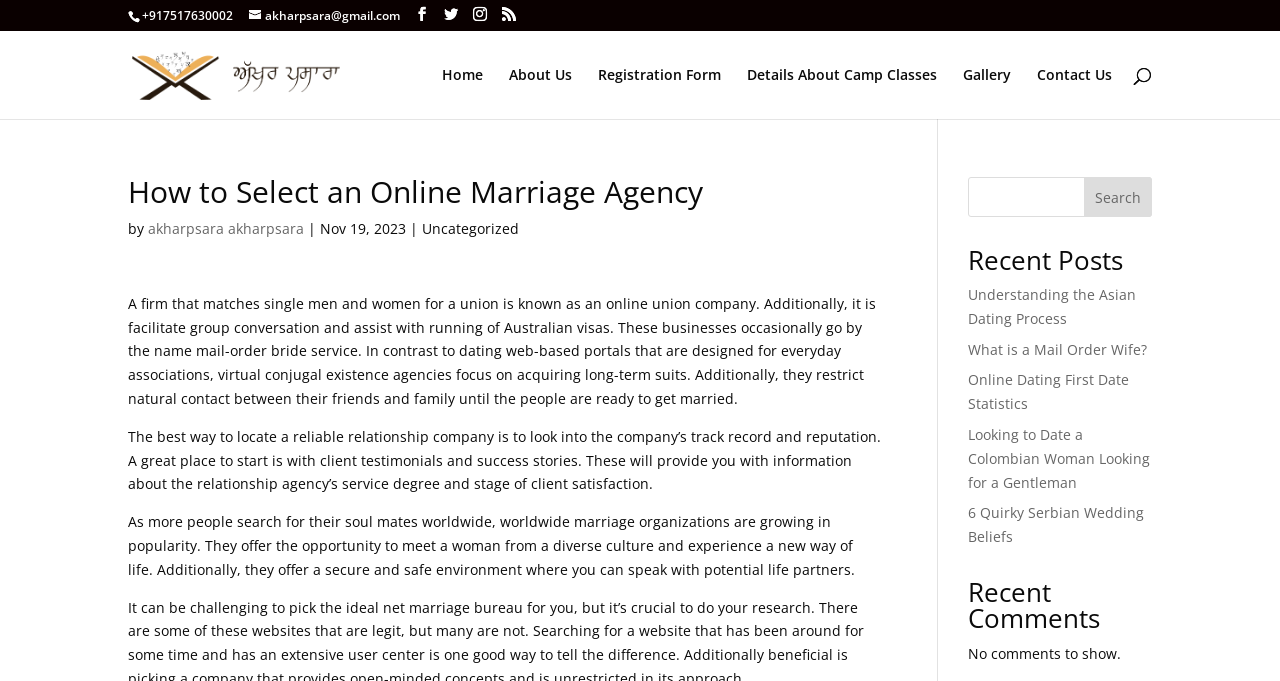Identify the bounding box coordinates of the region I need to click to complete this instruction: "Contact 'Akhar Psara'".

[0.81, 0.1, 0.869, 0.175]